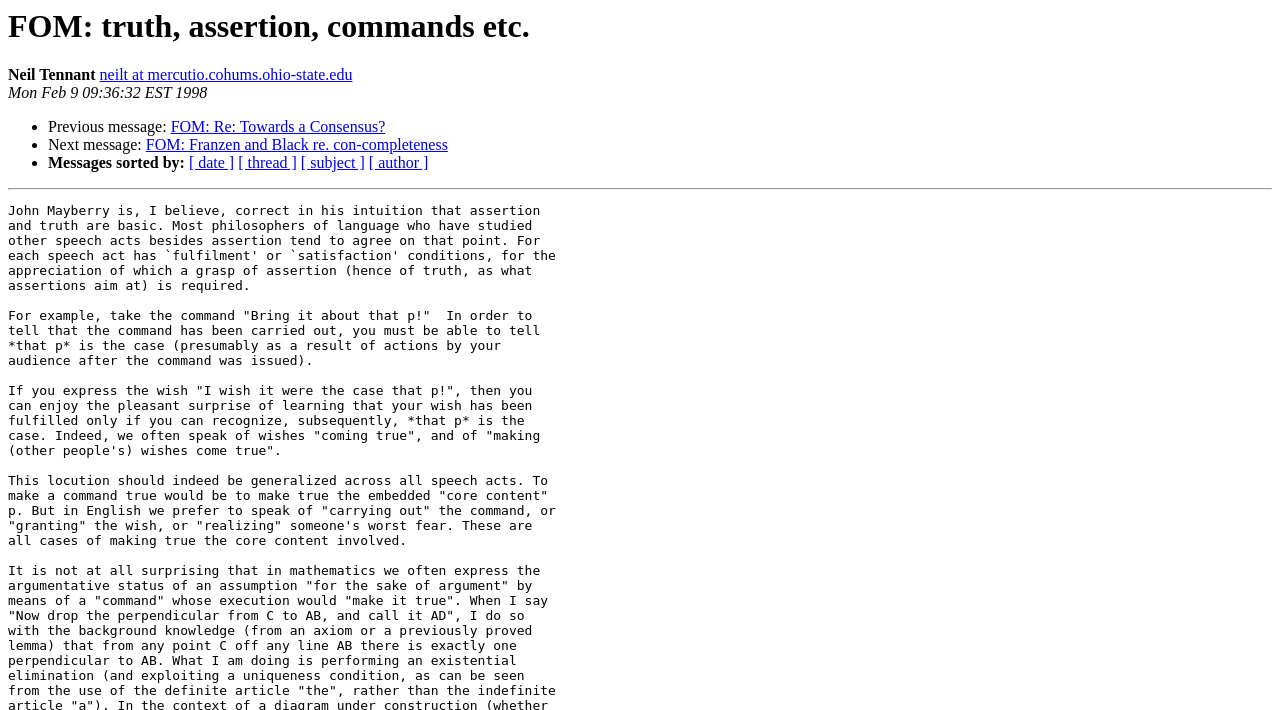Use a single word or phrase to answer the question:
Who is the author of this message?

Neil Tennant